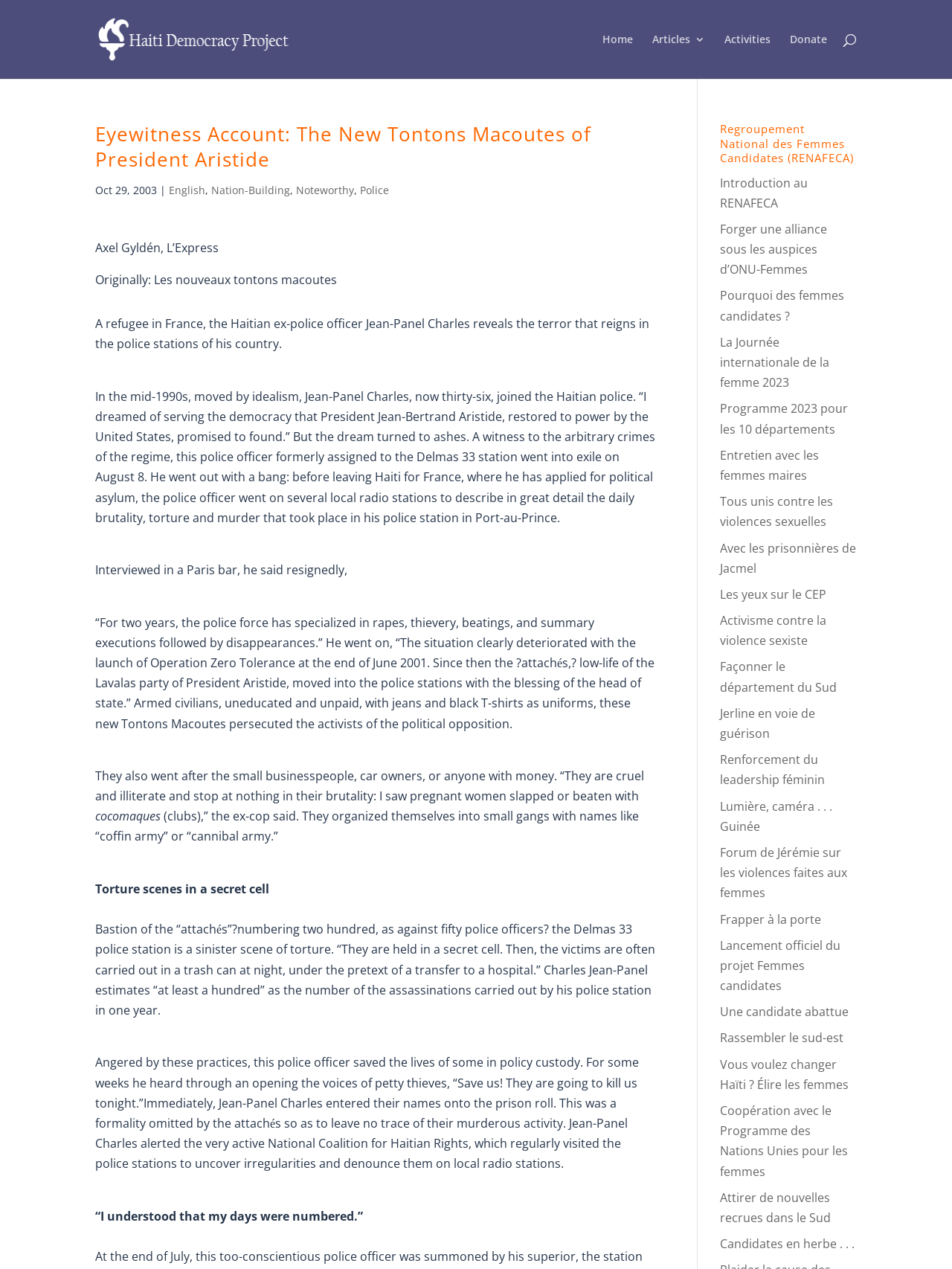What is the name of the project mentioned in the webpage?
Please use the image to provide an in-depth answer to the question.

The name of the project is mentioned in the link 'Haiti Democracy Project' at the top of the webpage, which suggests that the webpage is part of this project.